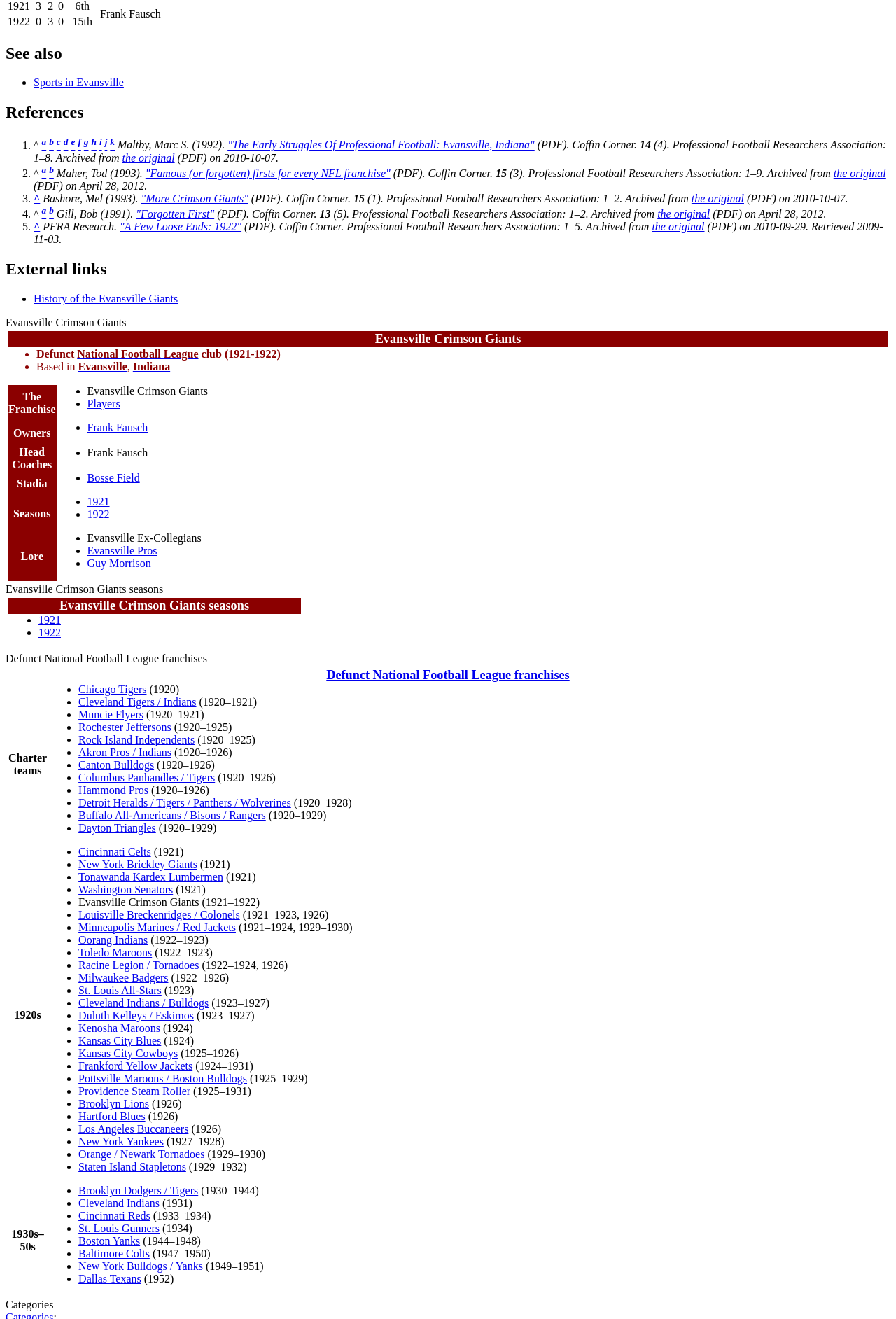Please identify the bounding box coordinates of the element I should click to complete this instruction: 'Click on 'Sports in Evansville''. The coordinates should be given as four float numbers between 0 and 1, like this: [left, top, right, bottom].

[0.038, 0.058, 0.138, 0.067]